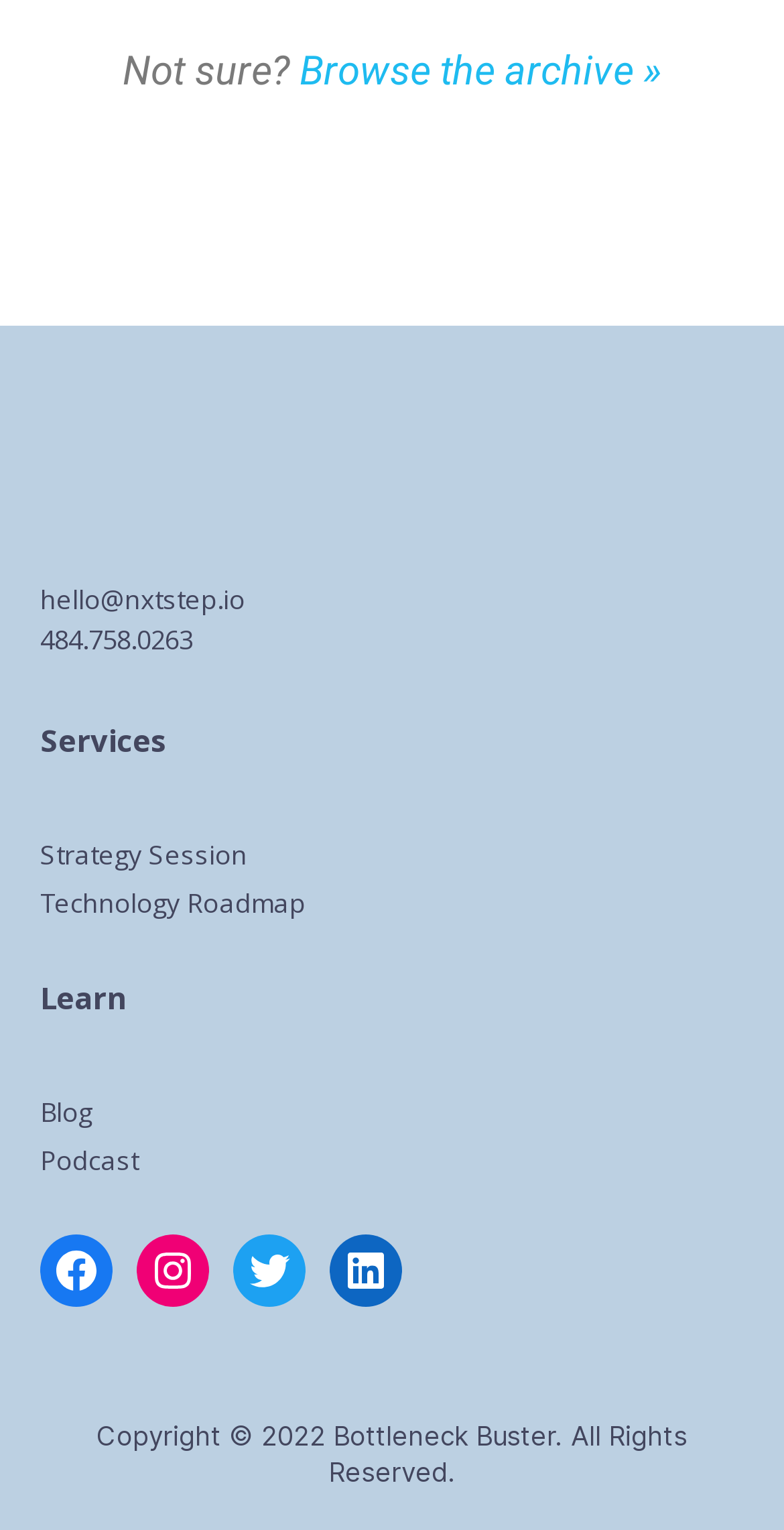Indicate the bounding box coordinates of the element that needs to be clicked to satisfy the following instruction: "Learn more about Strategy Session". The coordinates should be four float numbers between 0 and 1, i.e., [left, top, right, bottom].

[0.051, 0.549, 0.315, 0.568]